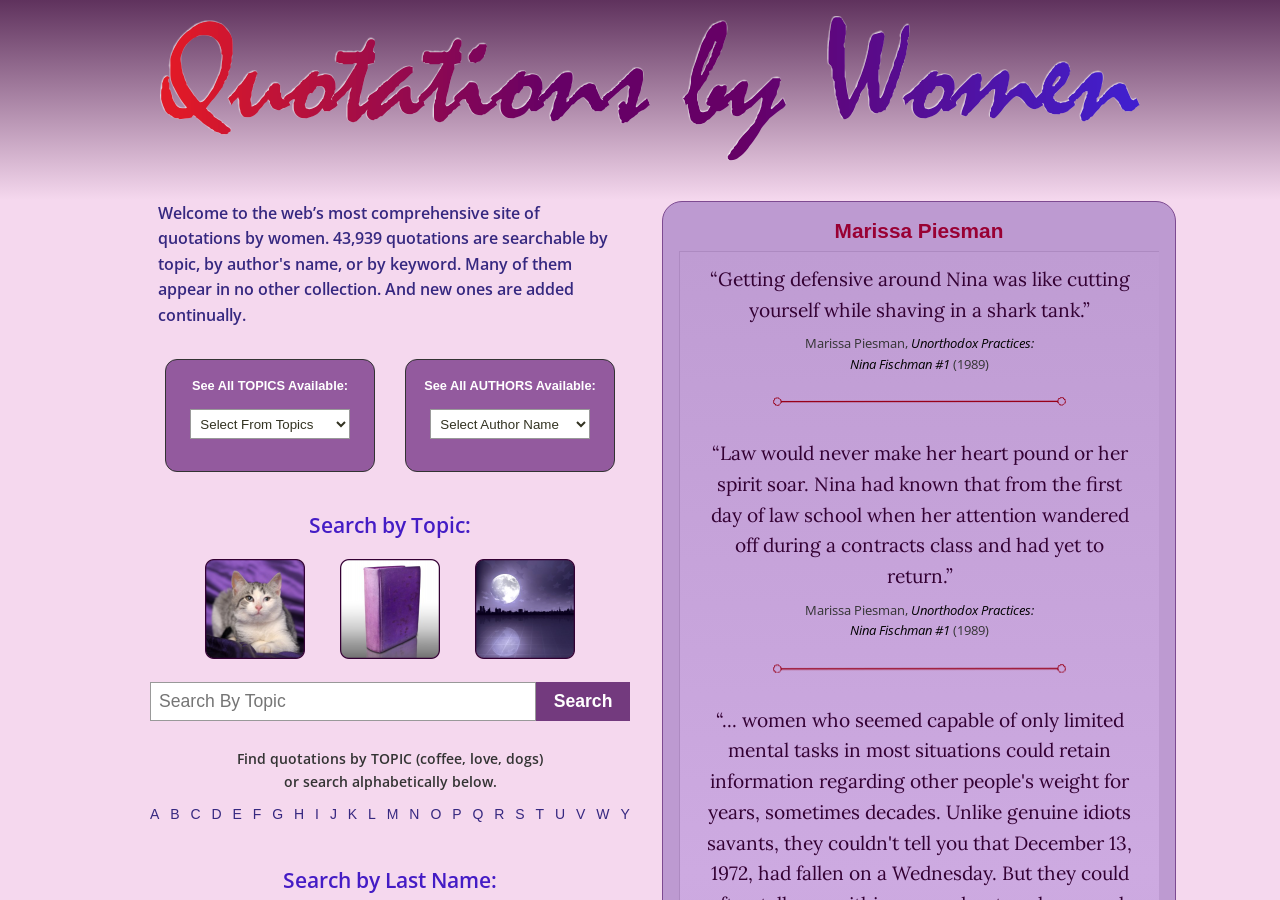Can you identify the bounding box coordinates of the clickable region needed to carry out this instruction: 'Click on author 'Marissa Piesman''? The coordinates should be four float numbers within the range of 0 to 1, stated as [left, top, right, bottom].

[0.53, 0.233, 0.905, 0.279]